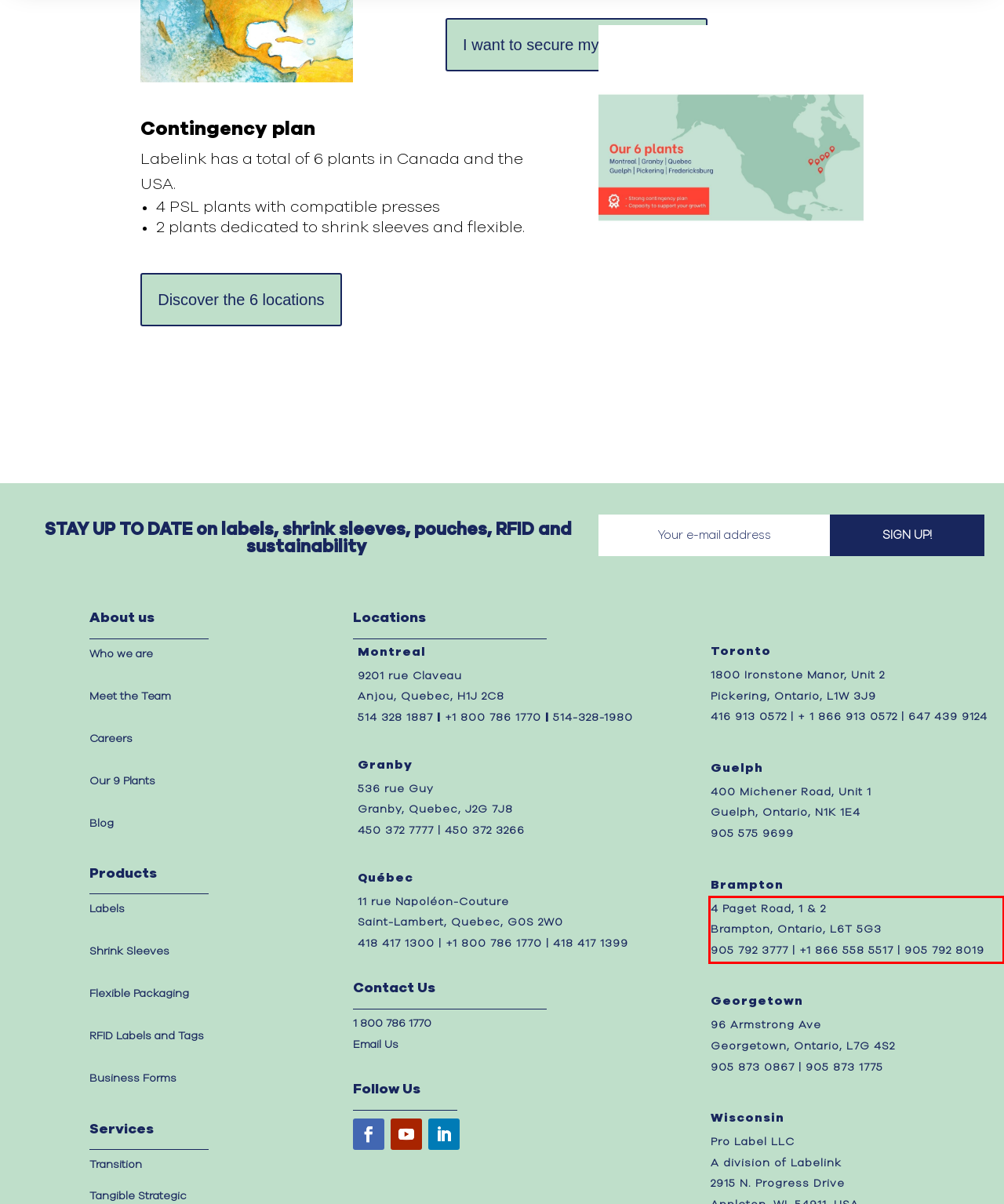You are given a screenshot with a red rectangle. Identify and extract the text within this red bounding box using OCR.

4 Paget Road, 1 & 2 Brampton, Ontario, L6T 5G3 905 792 3777 | +1 866 558 5517 | 905 792 8019